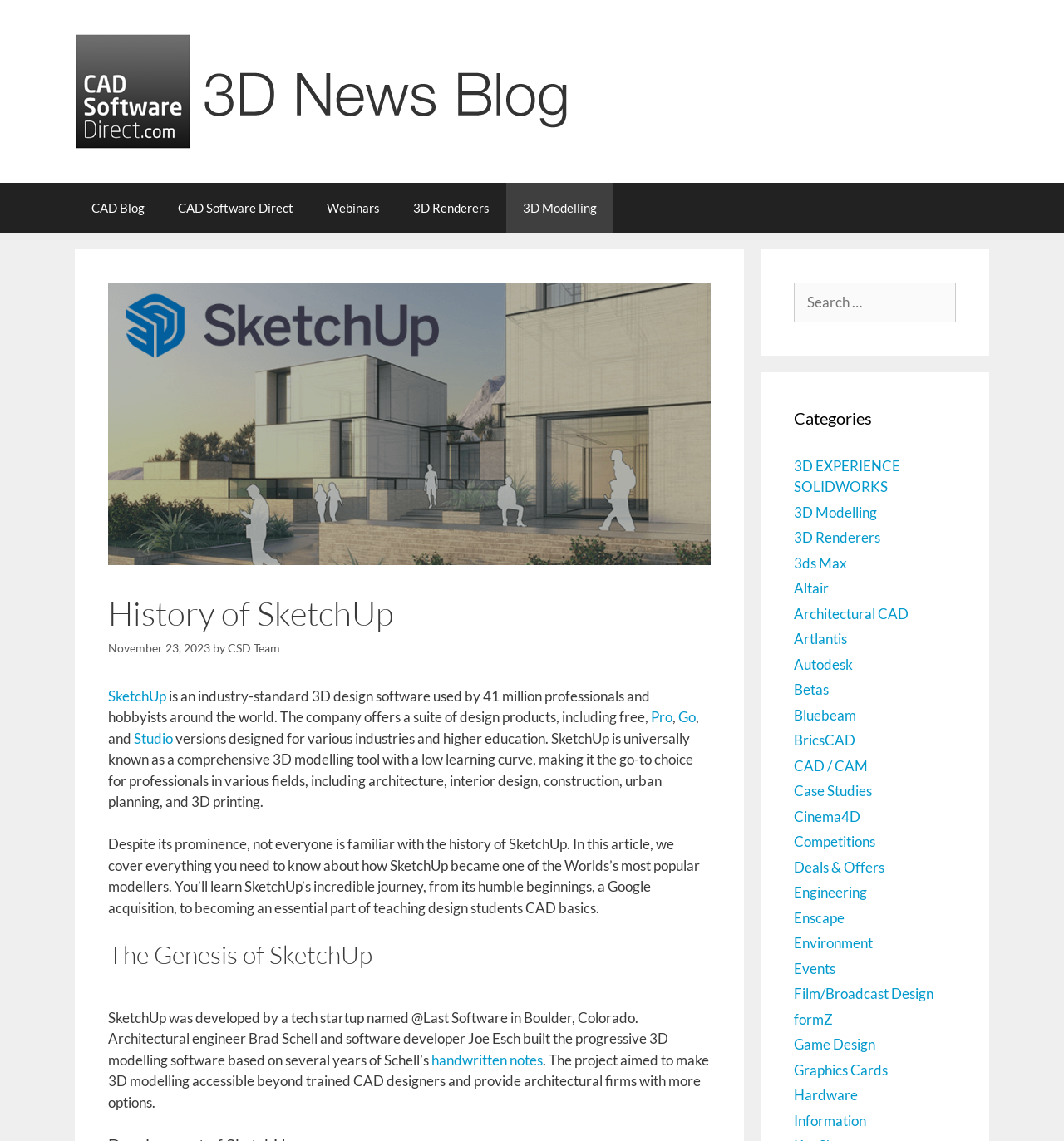What is the purpose of SketchUp?
Make sure to answer the question with a detailed and comprehensive explanation.

The project aimed to make 3D modelling accessible beyond trained CAD designers and provide architectural firms with more options, as mentioned in the article.